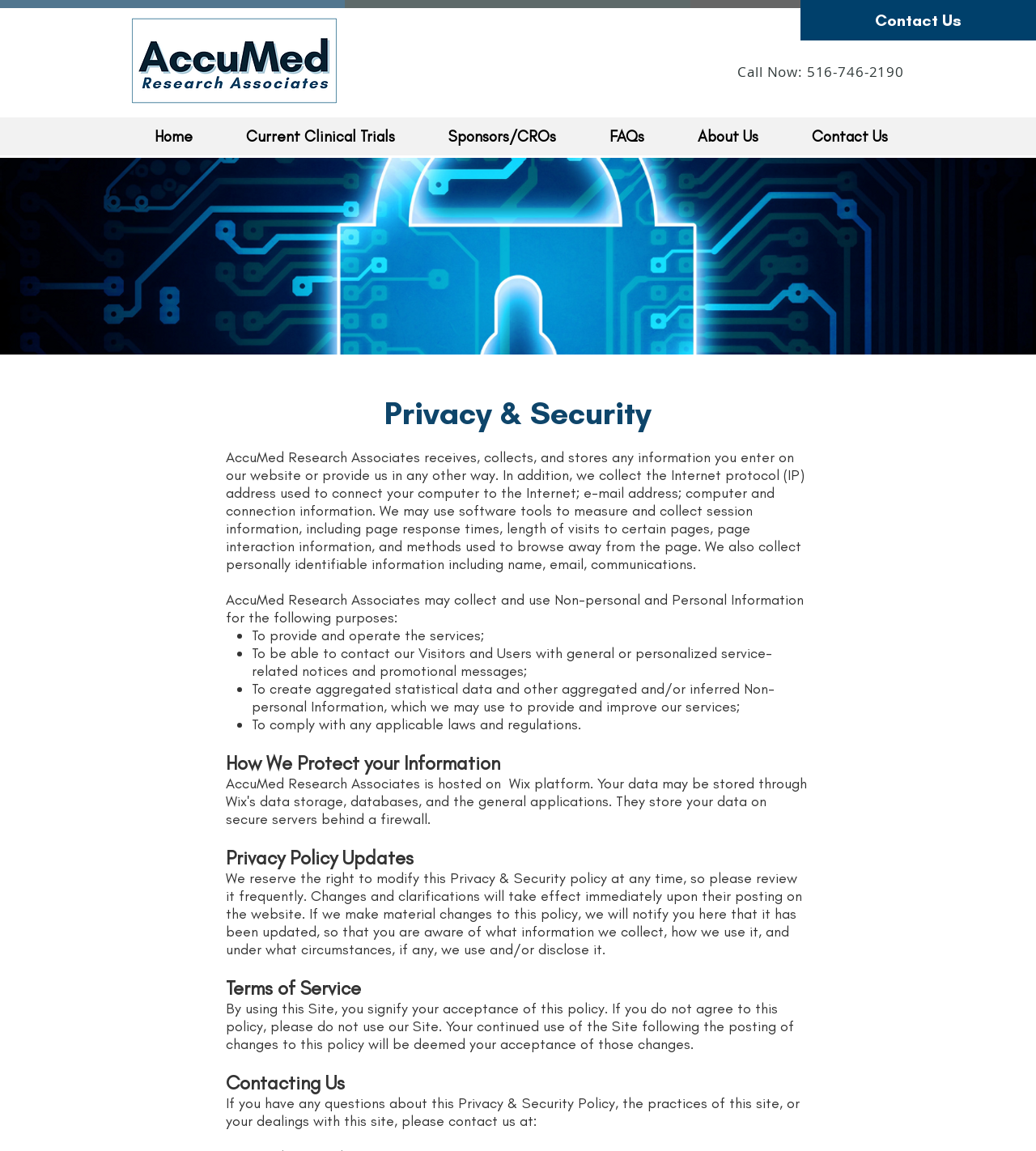What happens if users do not agree to the policy?
Examine the image and give a concise answer in one word or a short phrase.

They should not use the Site